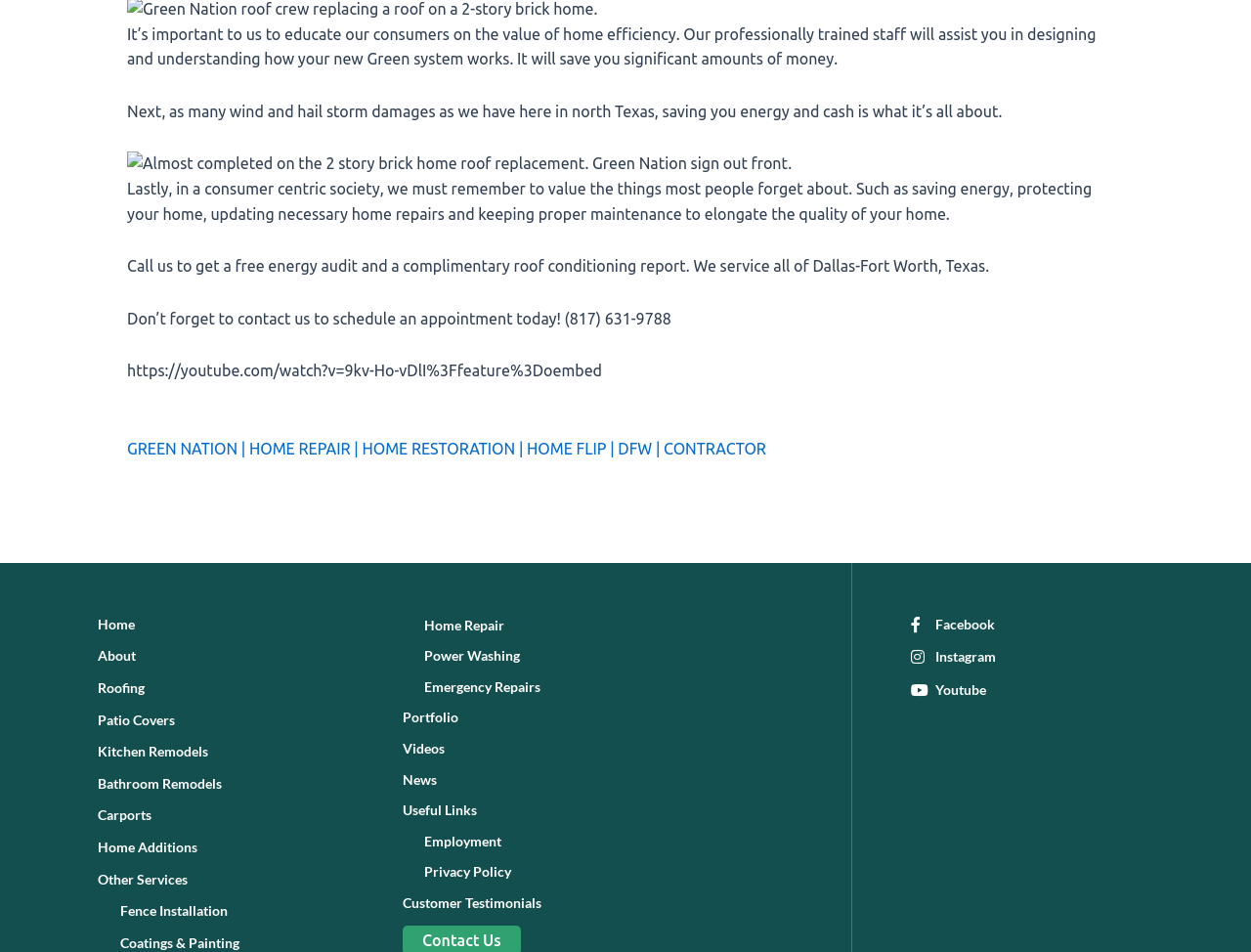Indicate the bounding box coordinates of the clickable region to achieve the following instruction: "Watch the video on Youtube."

[0.102, 0.38, 0.481, 0.399]